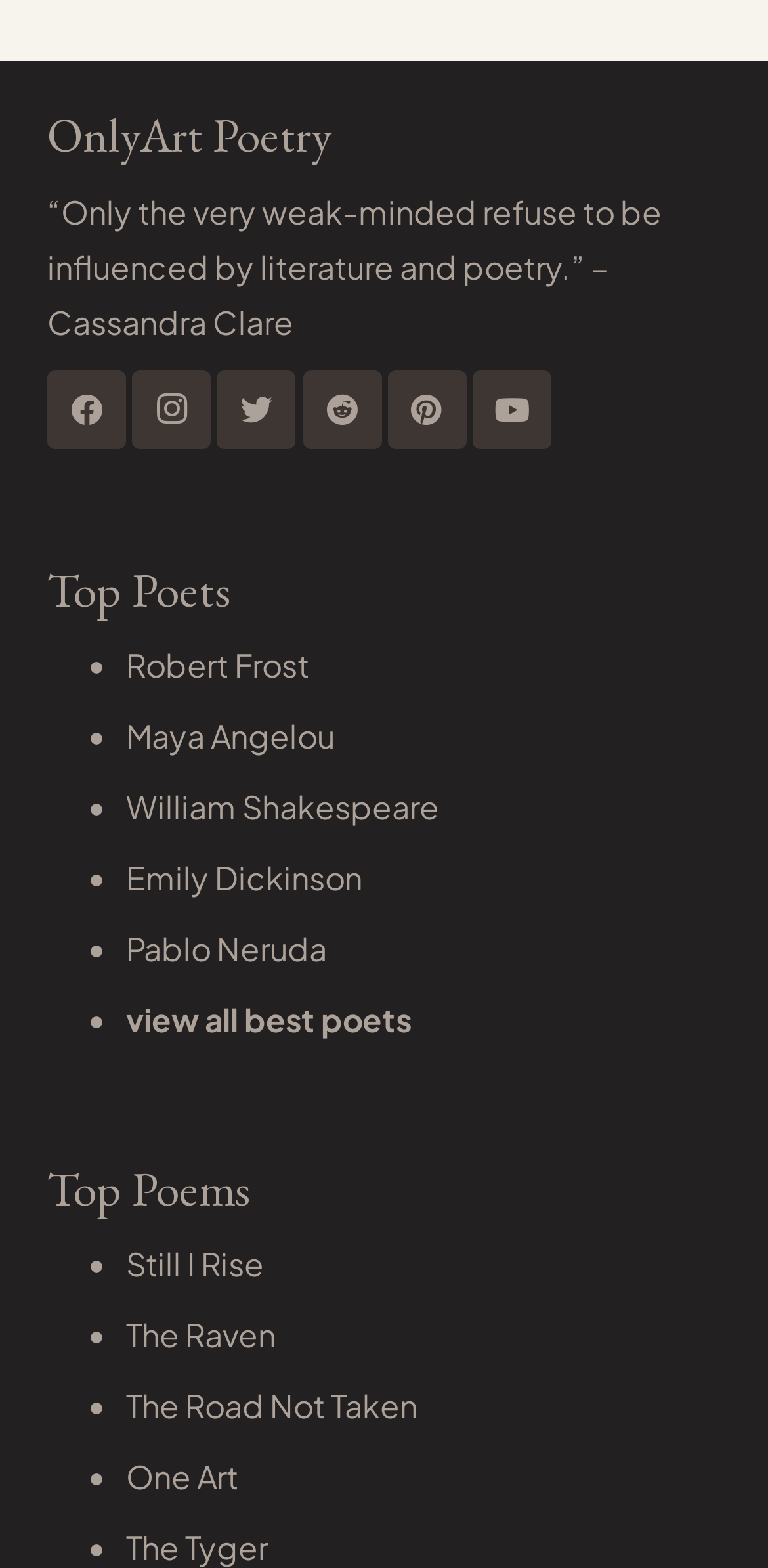Locate the bounding box of the UI element described by: "aria-label="Reddit" title="Reddit"" in the given webpage screenshot.

[0.394, 0.236, 0.496, 0.286]